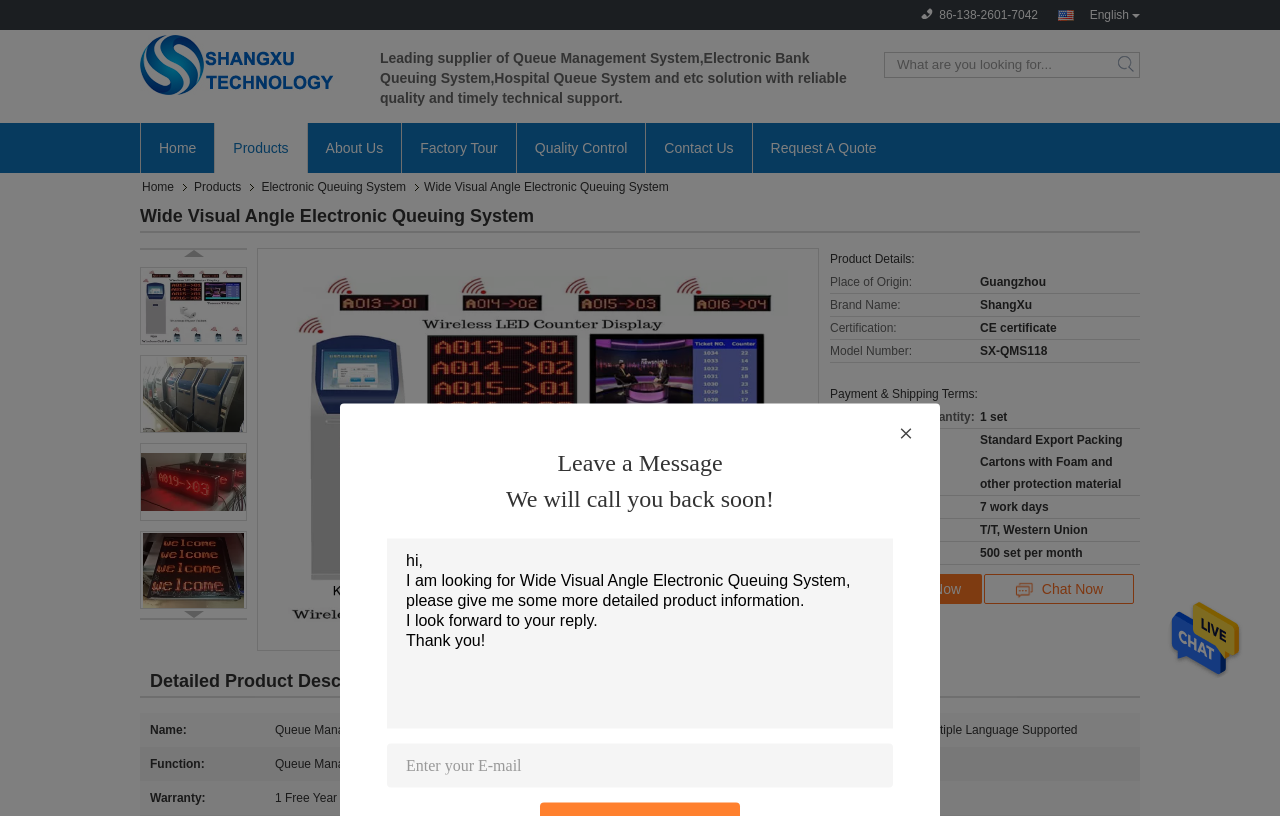Determine the bounding box coordinates for the area that needs to be clicked to fulfill this task: "Enter your email". The coordinates must be given as four float numbers between 0 and 1, i.e., [left, top, right, bottom].

[0.302, 0.911, 0.698, 0.965]